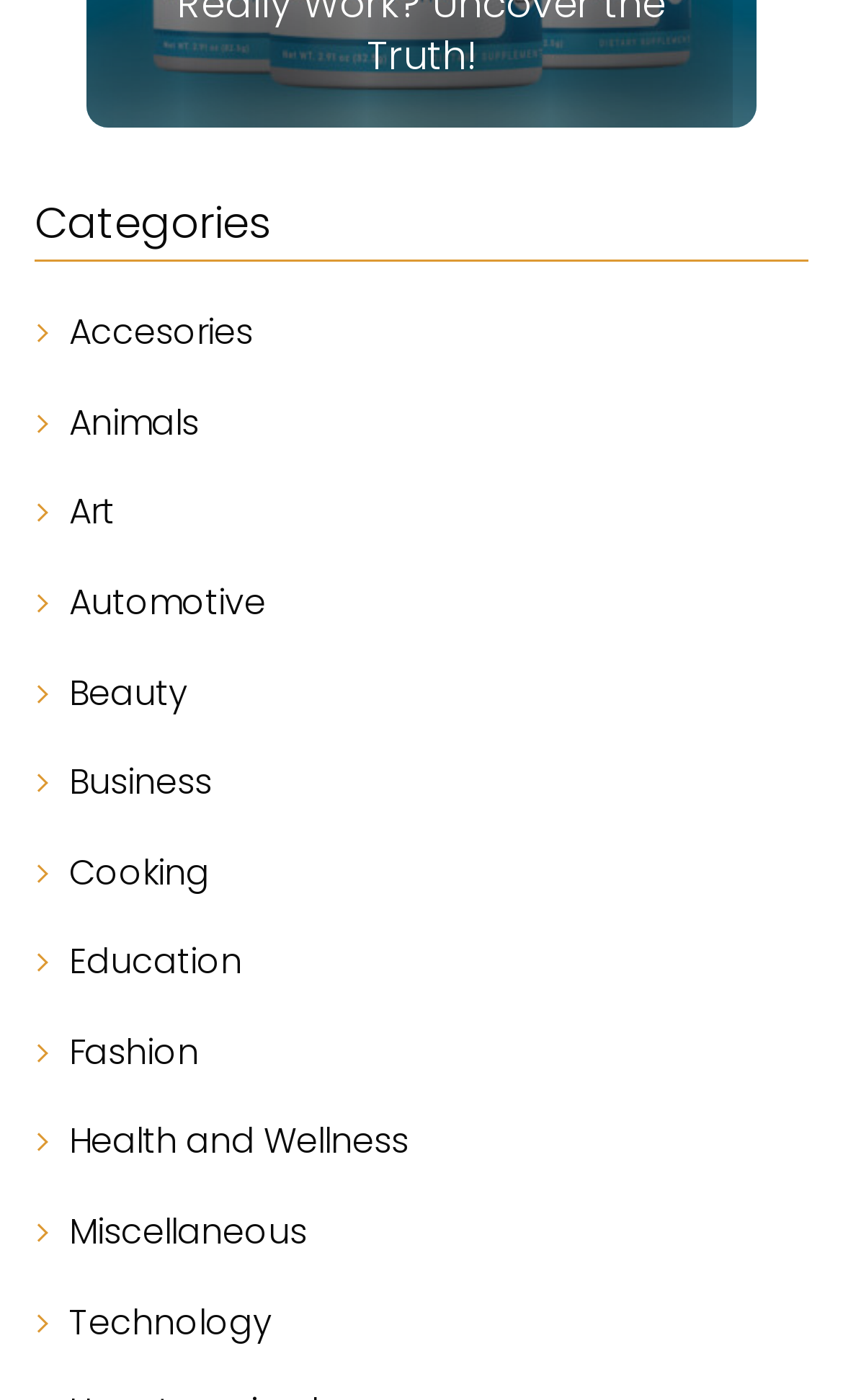Given the element description "Fashion", identify the bounding box of the corresponding UI element.

[0.082, 0.732, 0.236, 0.772]